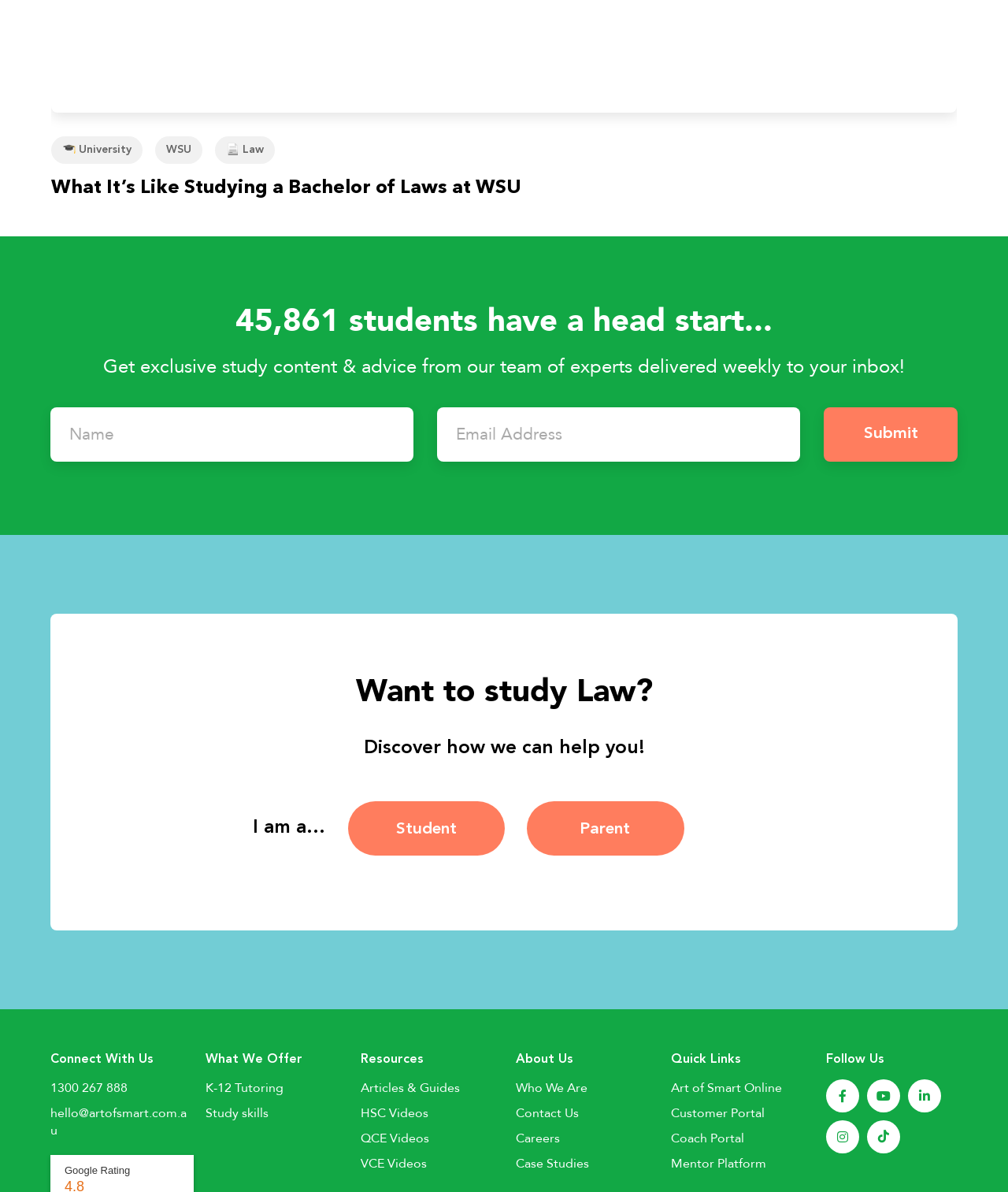Determine the bounding box coordinates for the UI element described. Format the coordinates as (top-left x, top-left y, bottom-right x, bottom-right y) and ensure all values are between 0 and 1. Element description: Art of Smart Online

[0.665, 0.905, 0.808, 0.92]